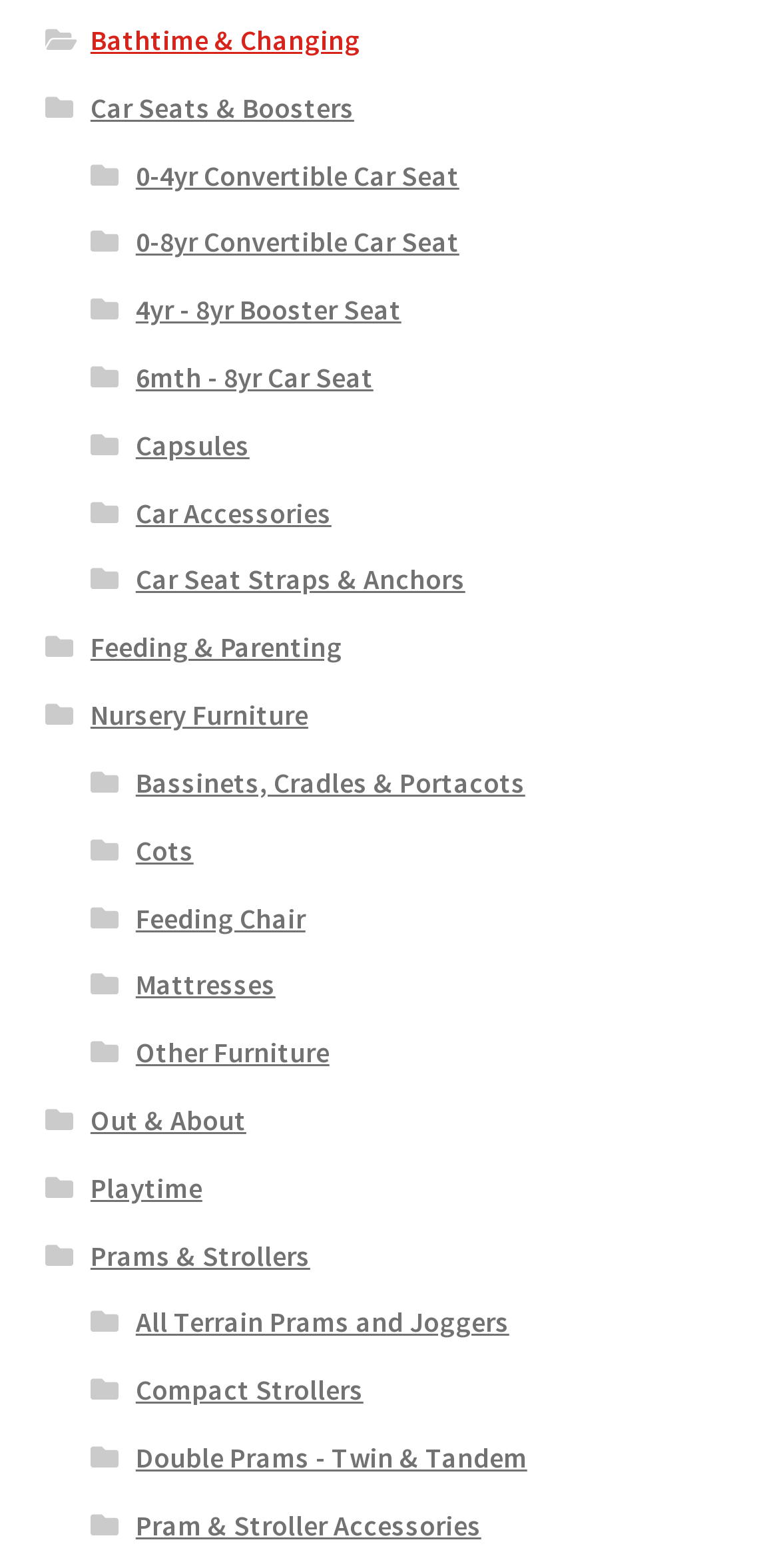What type of products are listed under 'Bathtime & Changing'?
Using the information from the image, answer the question thoroughly.

Based on the webpage structure, 'Bathtime & Changing' is a category that lists various products related to baby care, such as bathing and changing accessories.